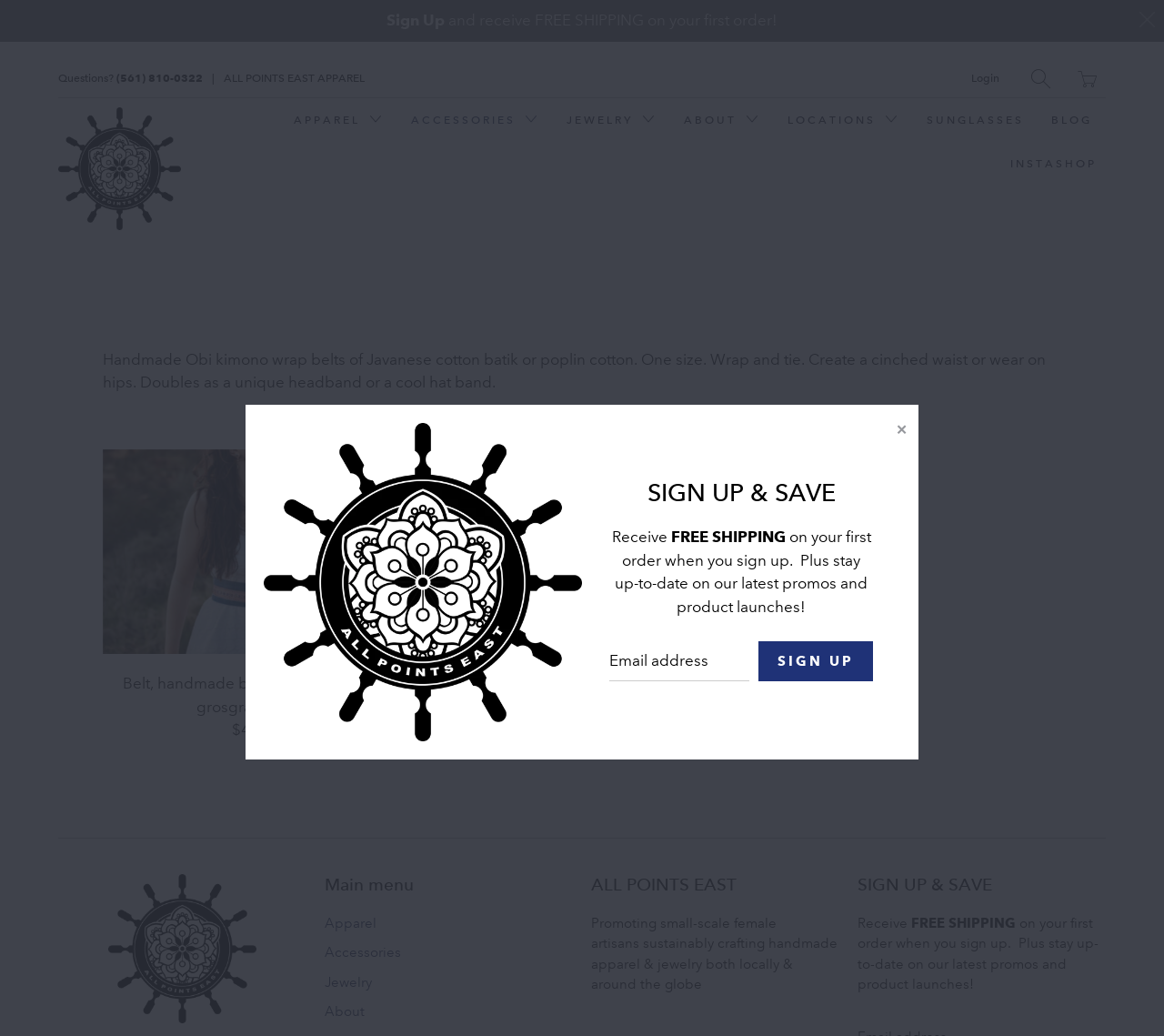Respond to the following question using a concise word or phrase: 
What is the material of the belt?

Javanese cotton batik or poplin cotton